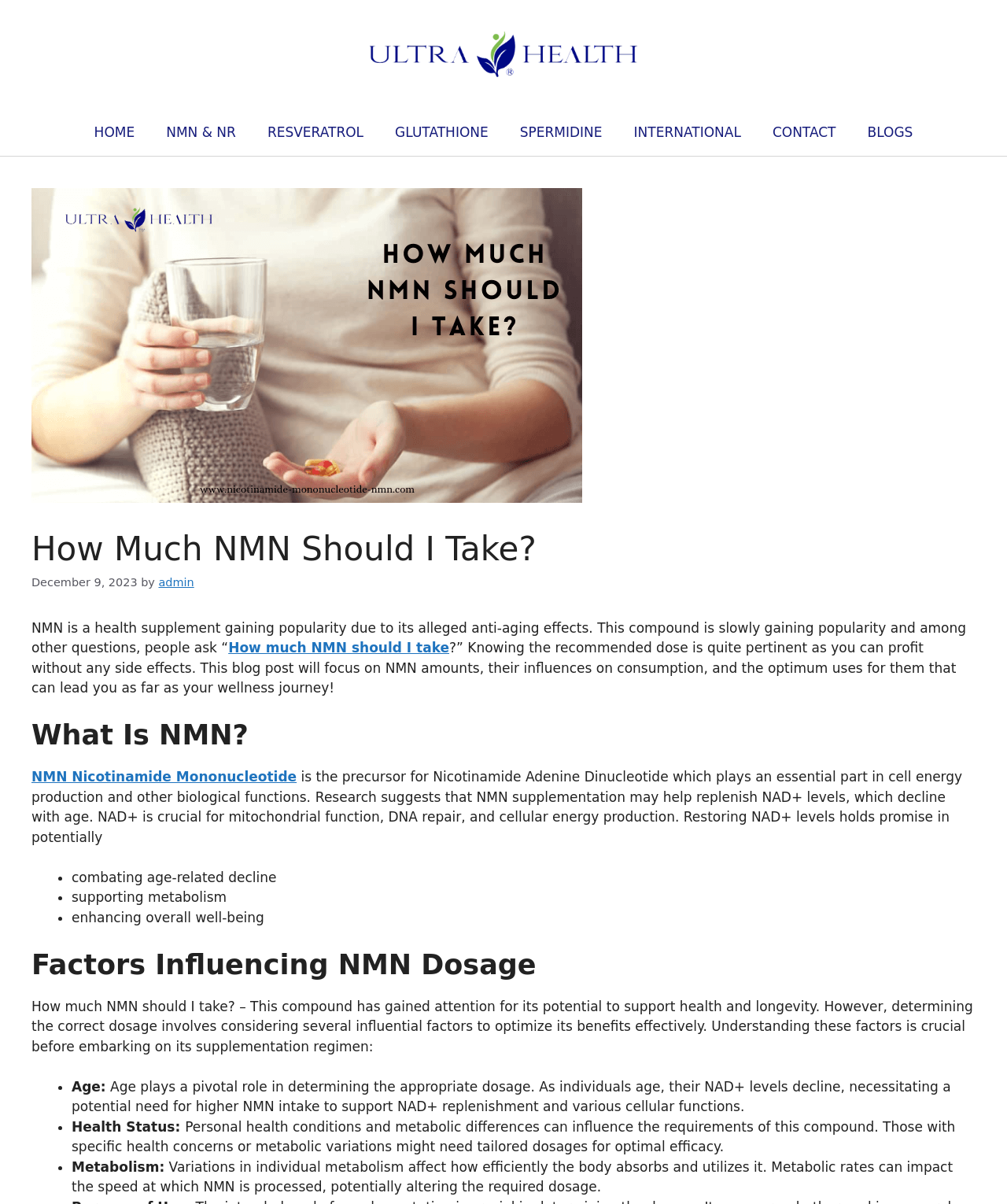Specify the bounding box coordinates of the element's region that should be clicked to achieve the following instruction: "Click the 'How much NMN should I take' link". The bounding box coordinates consist of four float numbers between 0 and 1, in the format [left, top, right, bottom].

[0.227, 0.532, 0.446, 0.545]